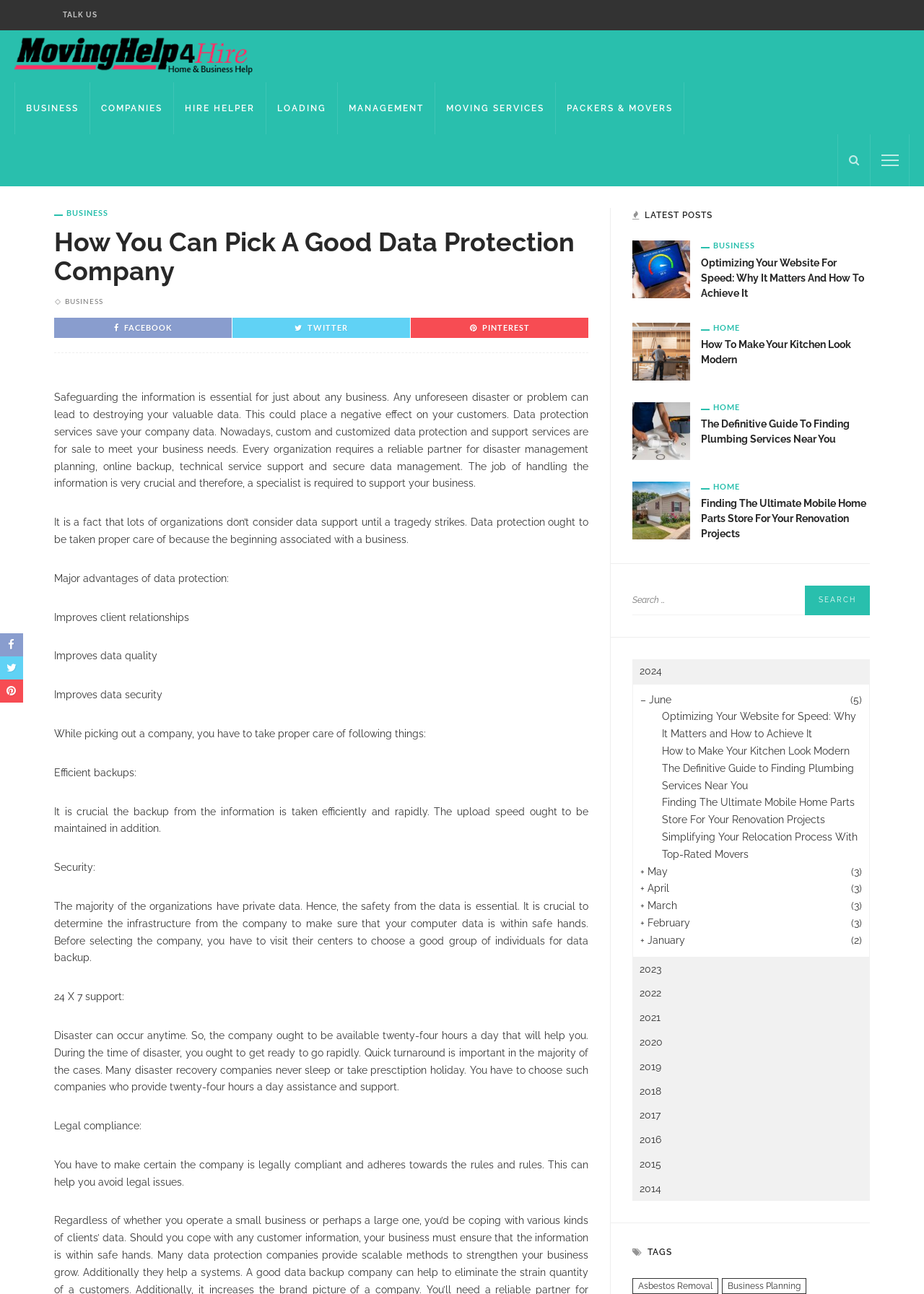Look at the image and write a detailed answer to the question: 
What are the major advantages of data protection?

The webpage lists the major advantages of data protection as improving client relationships, data quality, and security, which are crucial for businesses to maintain their reputation and customer trust.